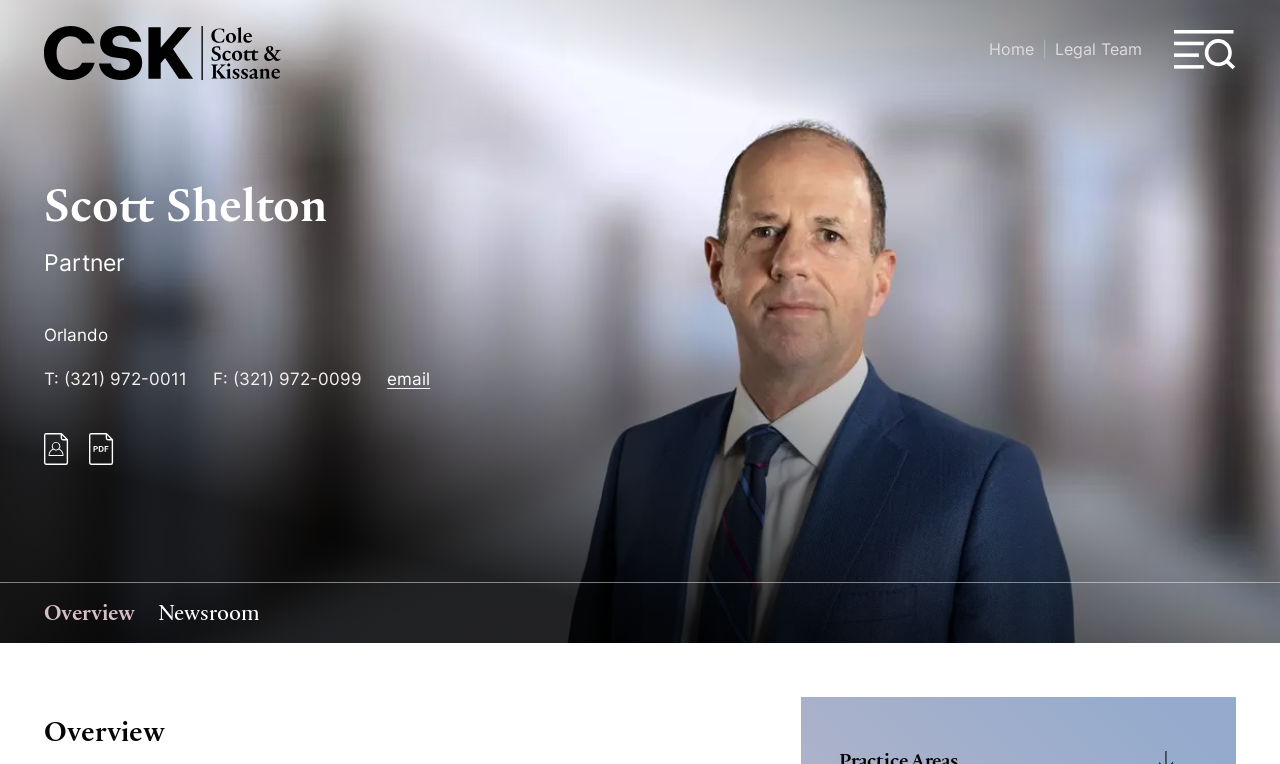Predict the bounding box for the UI component with the following description: "Main Content".

[0.392, 0.007, 0.5, 0.062]